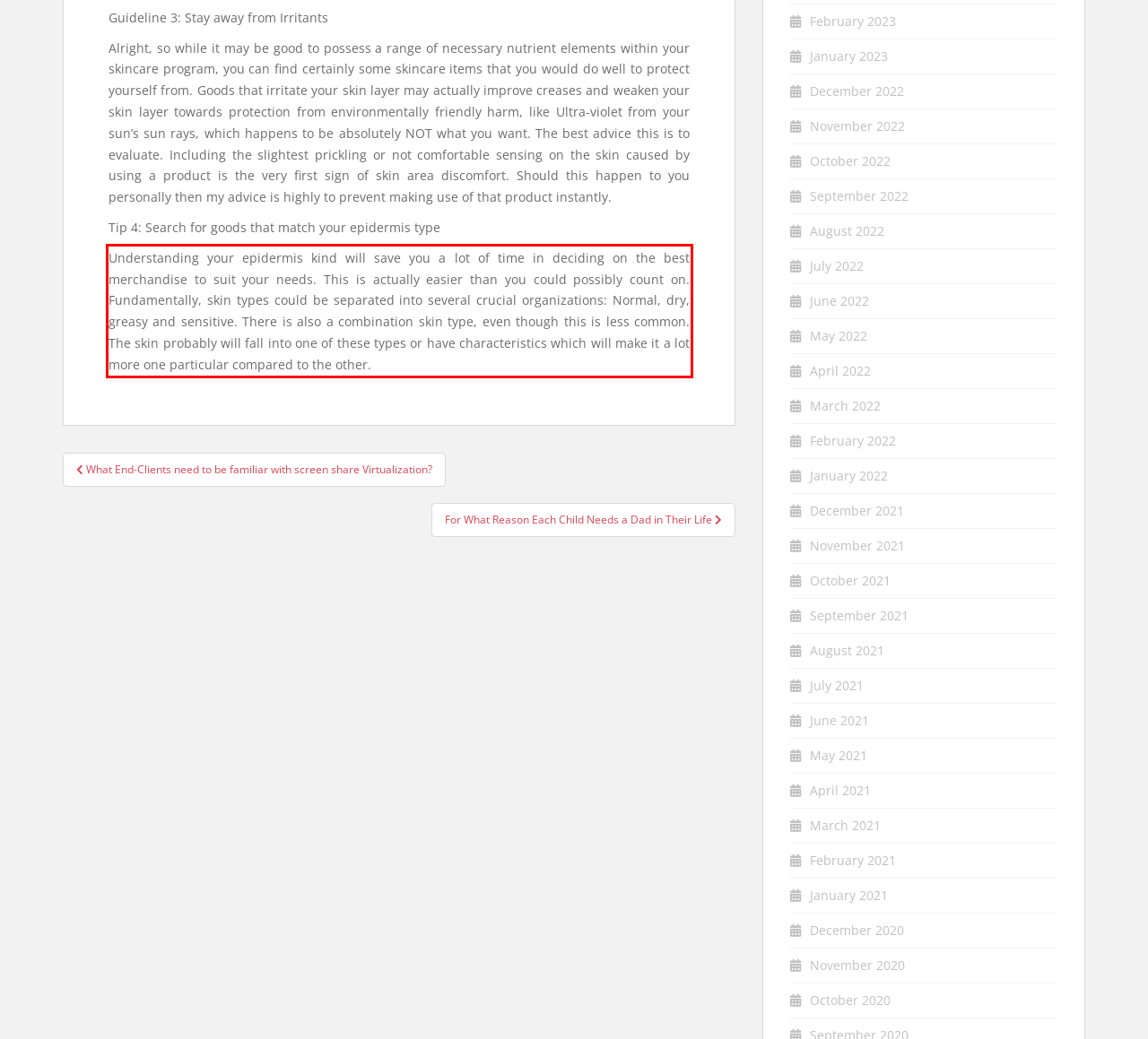Examine the screenshot of the webpage, locate the red bounding box, and perform OCR to extract the text contained within it.

Understanding your epidermis kind will save you a lot of time in deciding on the best merchandise to suit your needs. This is actually easier than you could possibly count on. Fundamentally, skin types could be separated into several crucial organizations: Normal, dry, greasy and sensitive. There is also a combination skin type, even though this is less common. The skin probably will fall into one of these types or have characteristics which will make it a lot more one particular compared to the other.